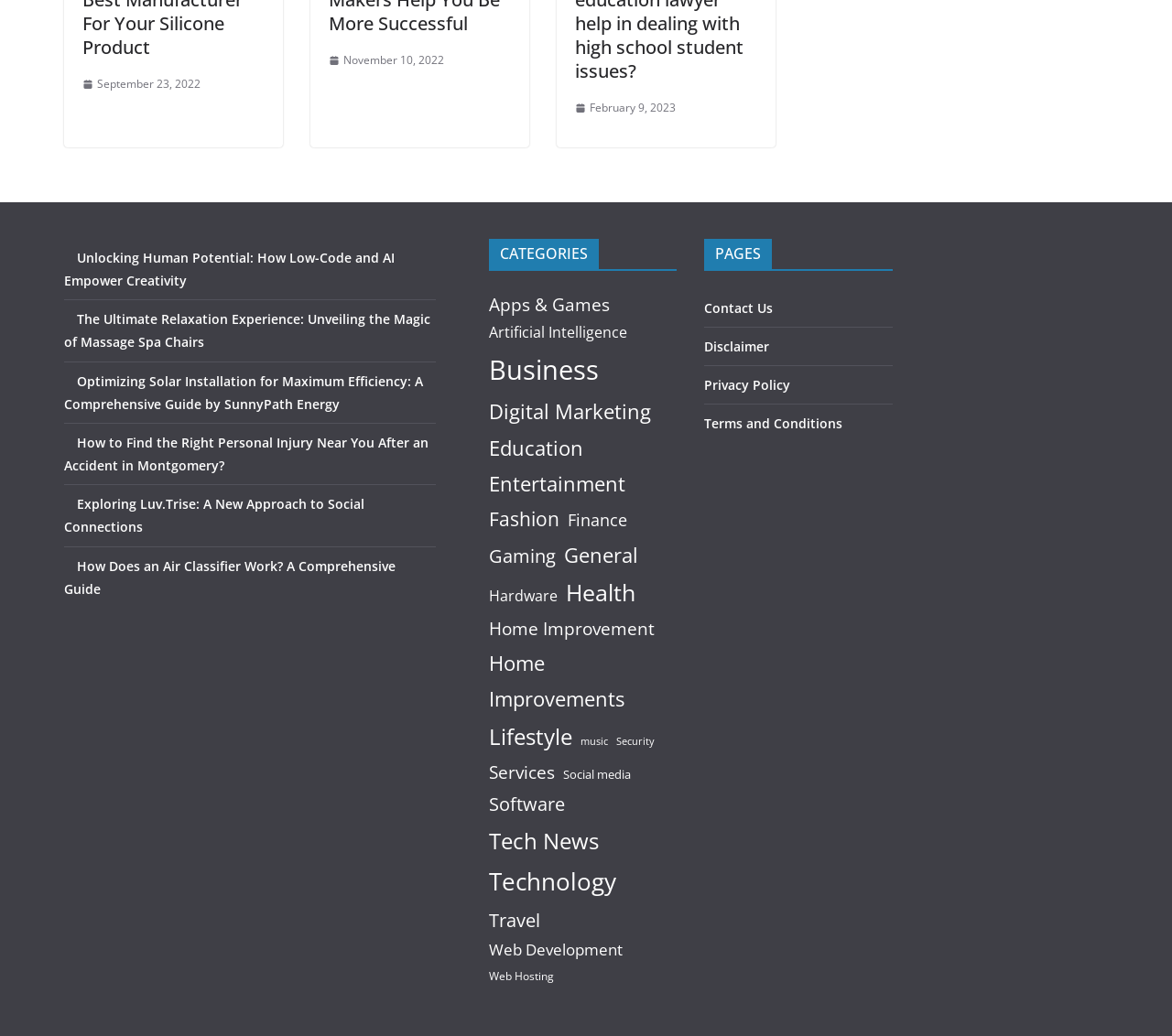Could you indicate the bounding box coordinates of the region to click in order to complete this instruction: "Explore the 'Tech News' category".

[0.417, 0.792, 0.511, 0.83]